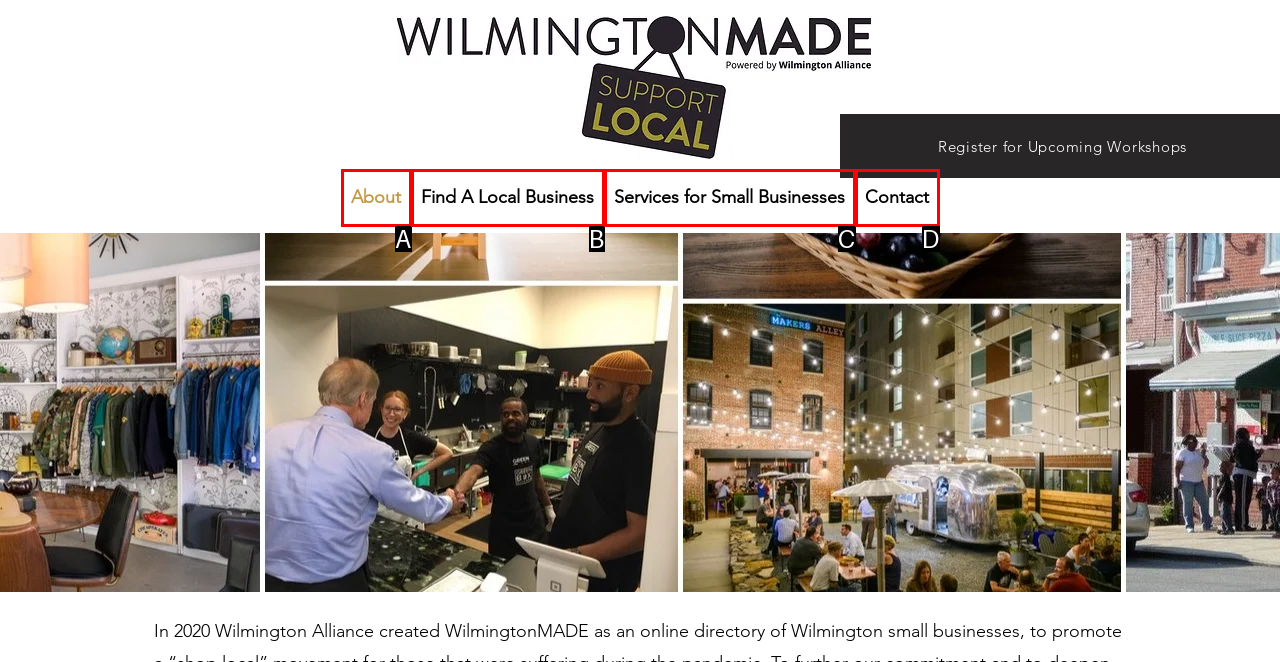Which HTML element matches the description: Armchairs?
Reply with the letter of the correct choice.

None